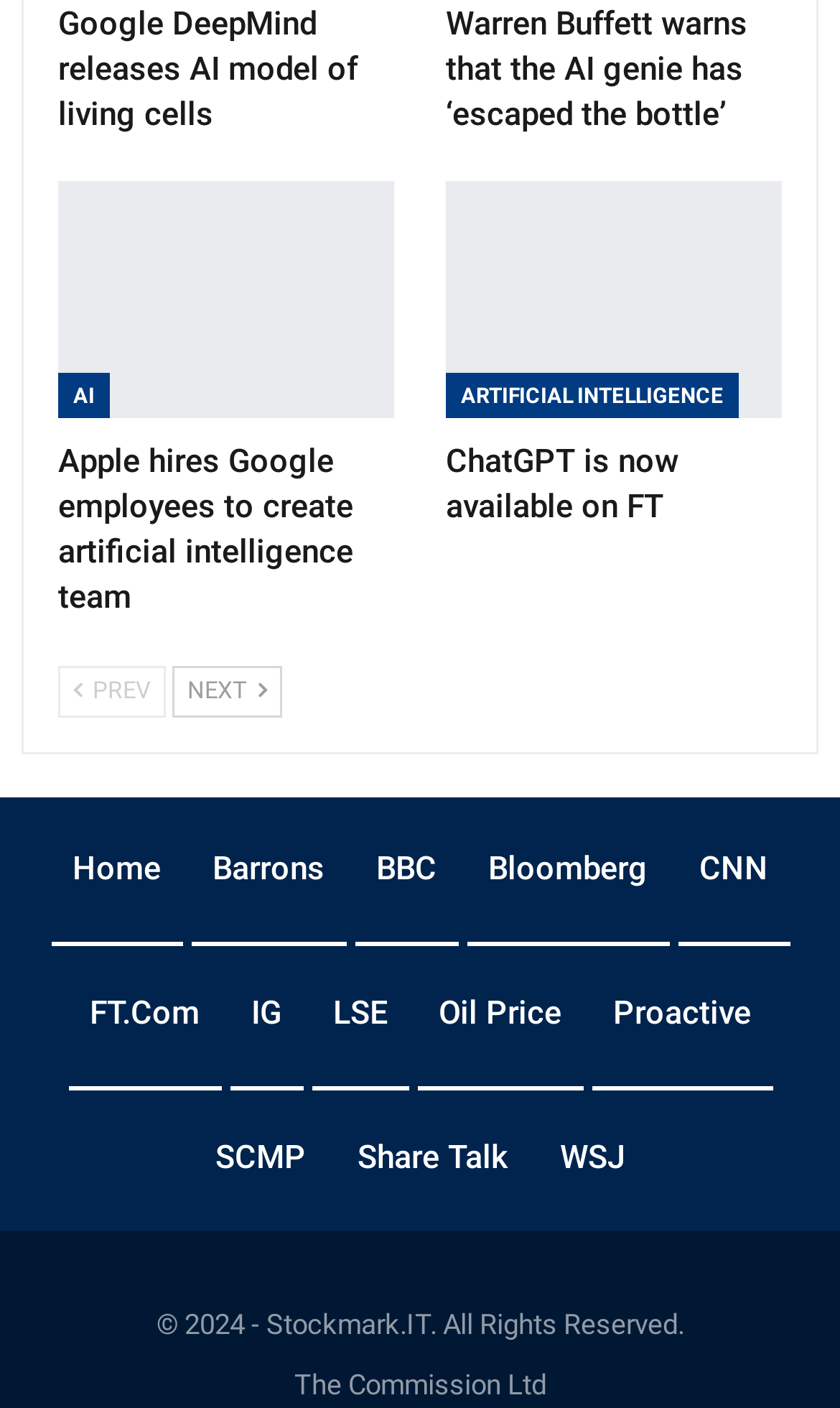Please specify the bounding box coordinates of the region to click in order to perform the following instruction: "Click on 'Google DeepMind releases AI model of living cells'".

[0.069, 0.004, 0.426, 0.096]